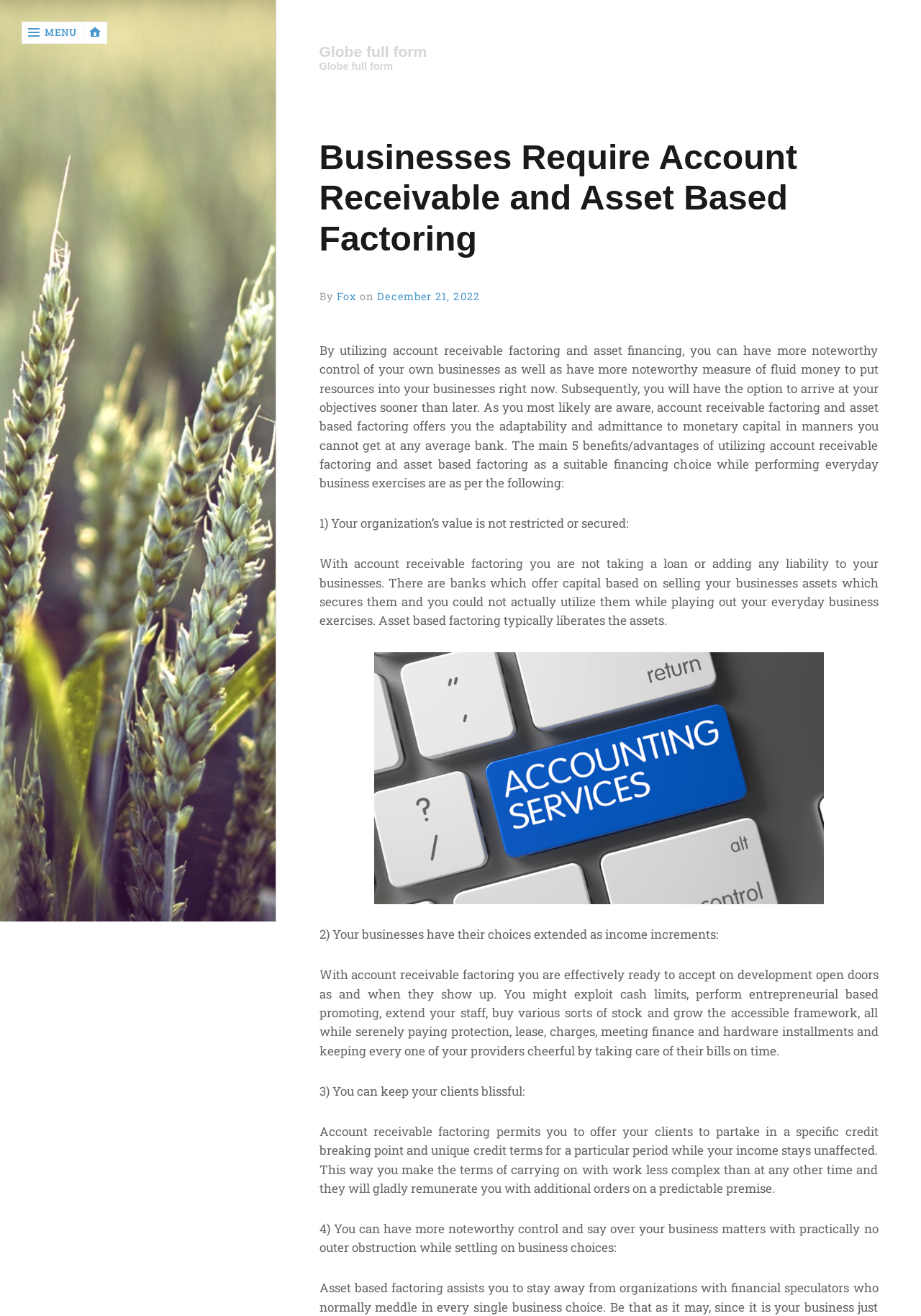Determine the bounding box for the described UI element: "Fox".

[0.365, 0.22, 0.387, 0.23]